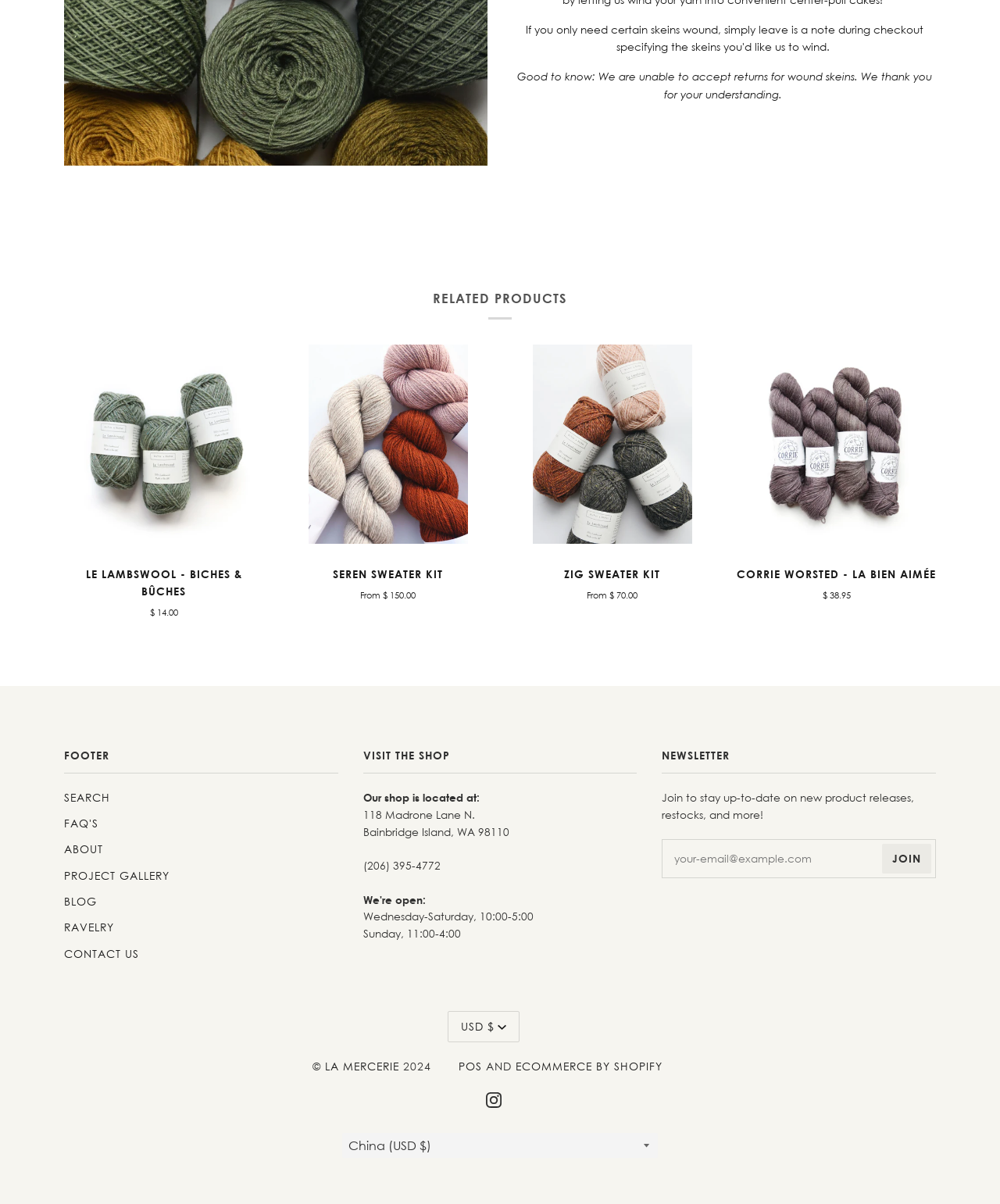For the given element description Project Gallery, determine the bounding box coordinates of the UI element. The coordinates should follow the format (top-left x, top-left y, bottom-right x, bottom-right y) and be within the range of 0 to 1.

[0.064, 0.721, 0.17, 0.732]